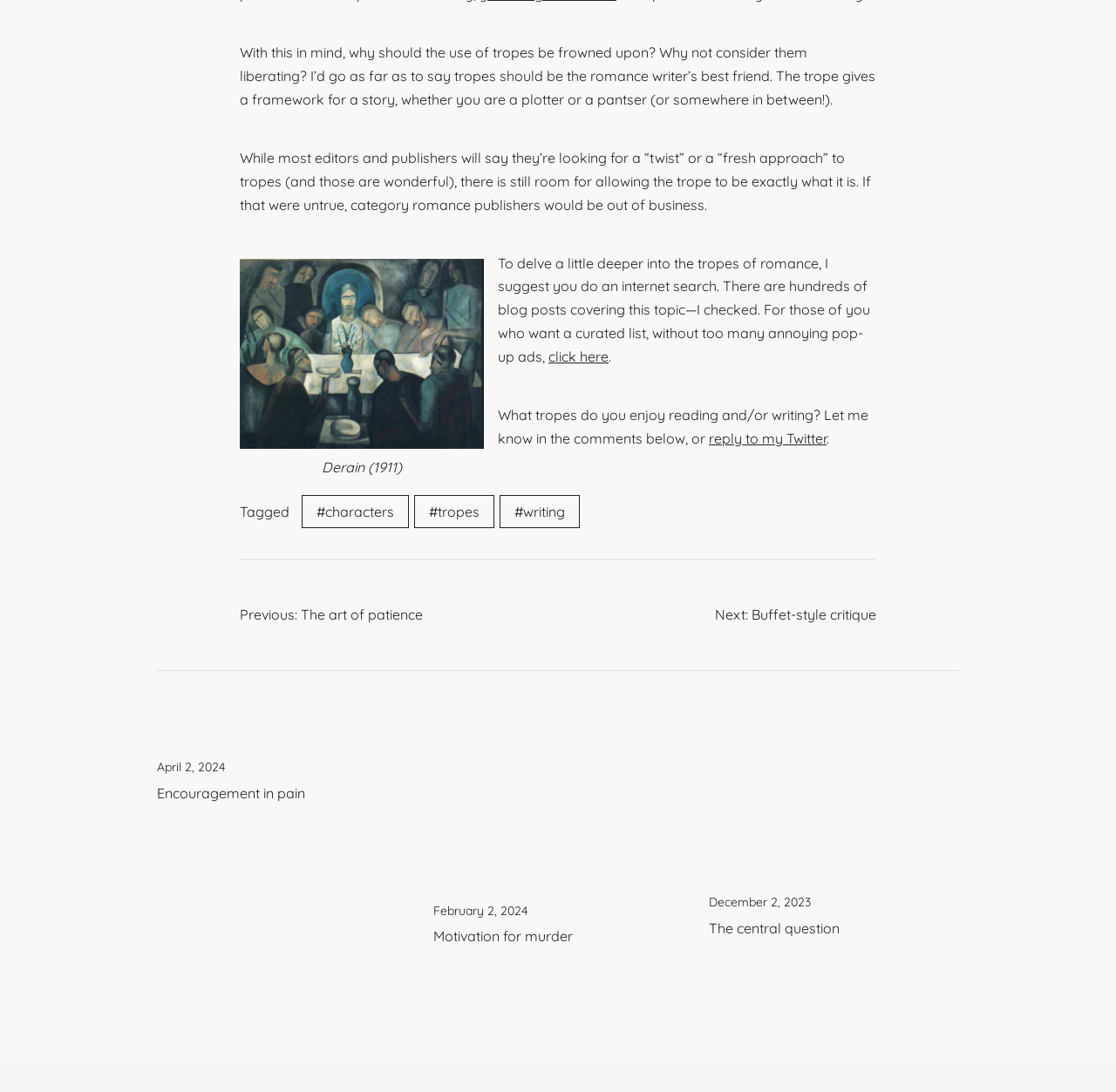Find the bounding box coordinates of the area that needs to be clicked in order to achieve the following instruction: "view previous post". The coordinates should be specified as four float numbers between 0 and 1, i.e., [left, top, right, bottom].

[0.215, 0.554, 0.379, 0.57]